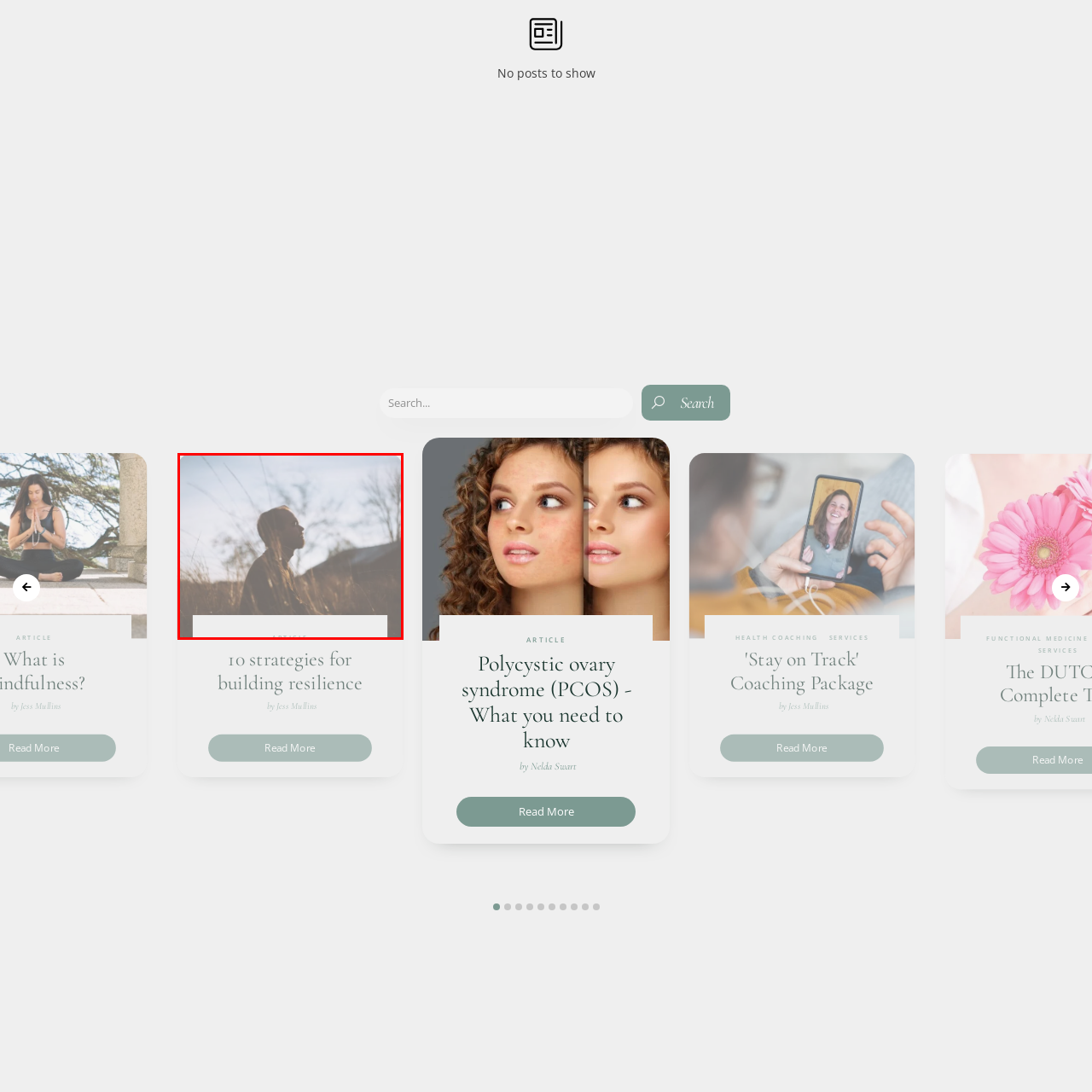Detail the visual elements present in the red-framed section of the image.

This serene image captures a man sitting contemplatively in a grassy field during the daytime. Soft sunlight filters through the landscape, casting a warm glow on his face as he gazes upwards, lost in thought. In the background, hints of nature—blurry trees and gentle hills—create a peaceful backdrop, enhancing the tranquil atmosphere. The subtle play of light and shadow adds depth, inviting viewers to reflect on themes of solitude and introspection. At the bottom of the image, there's an indication of an article, suggesting a connection to deeper insights or narratives related to the moment captured.